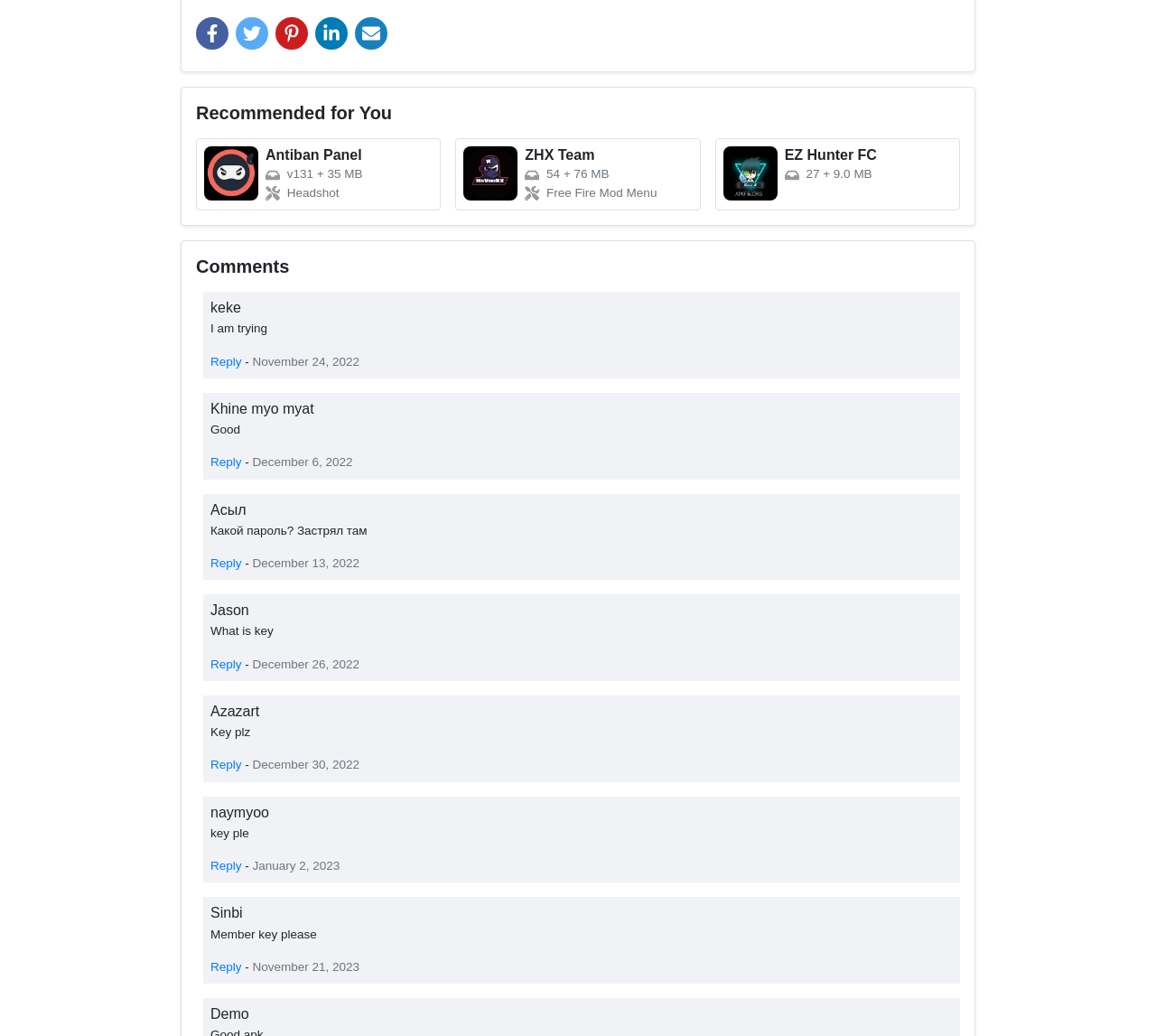Can you find the bounding box coordinates of the area I should click to execute the following instruction: "View GROUNDFORCE SERVICES"?

None